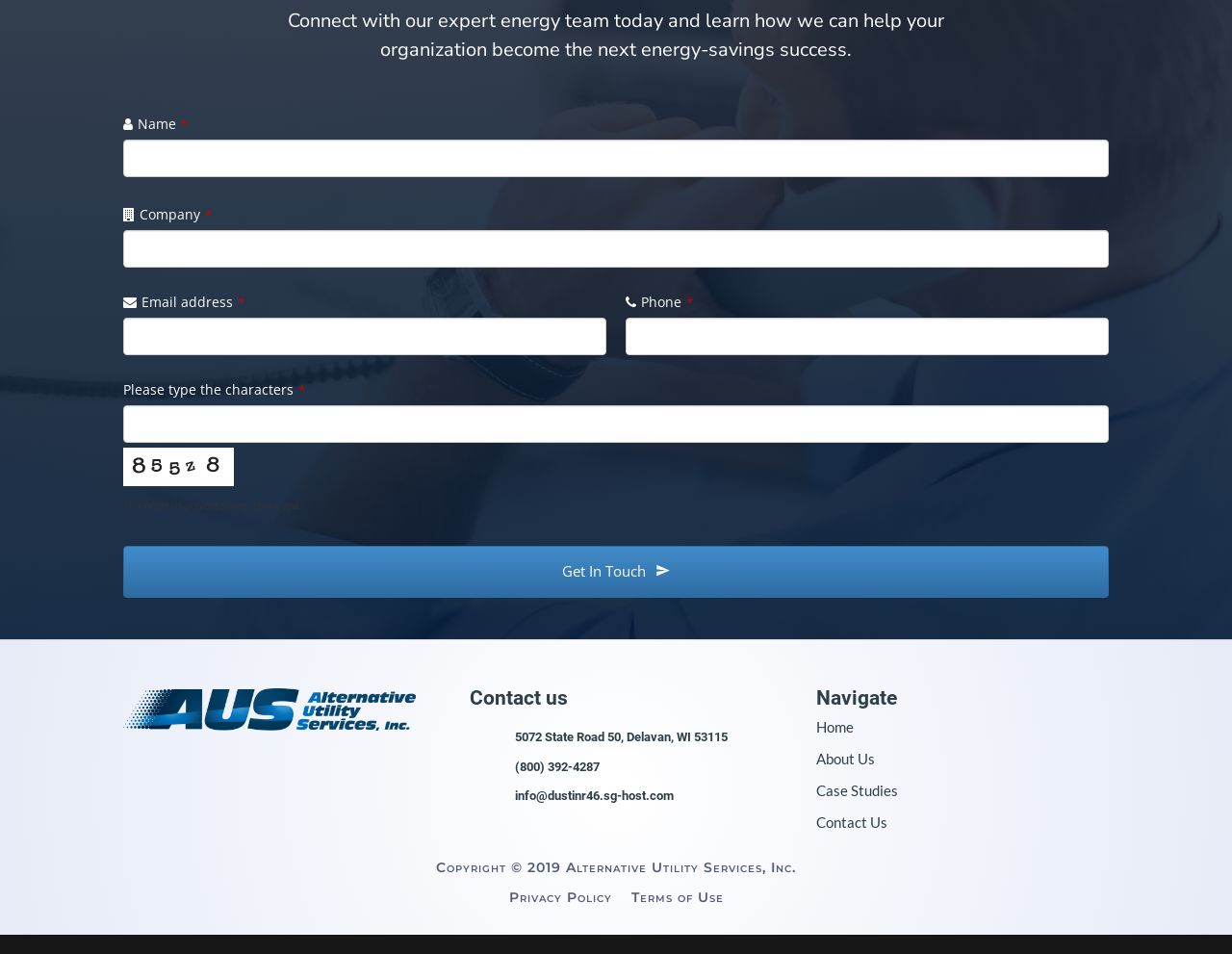Given the description of a UI element: "Get In Touch", identify the bounding box coordinates of the matching element in the webpage screenshot.

[0.1, 0.573, 0.9, 0.626]